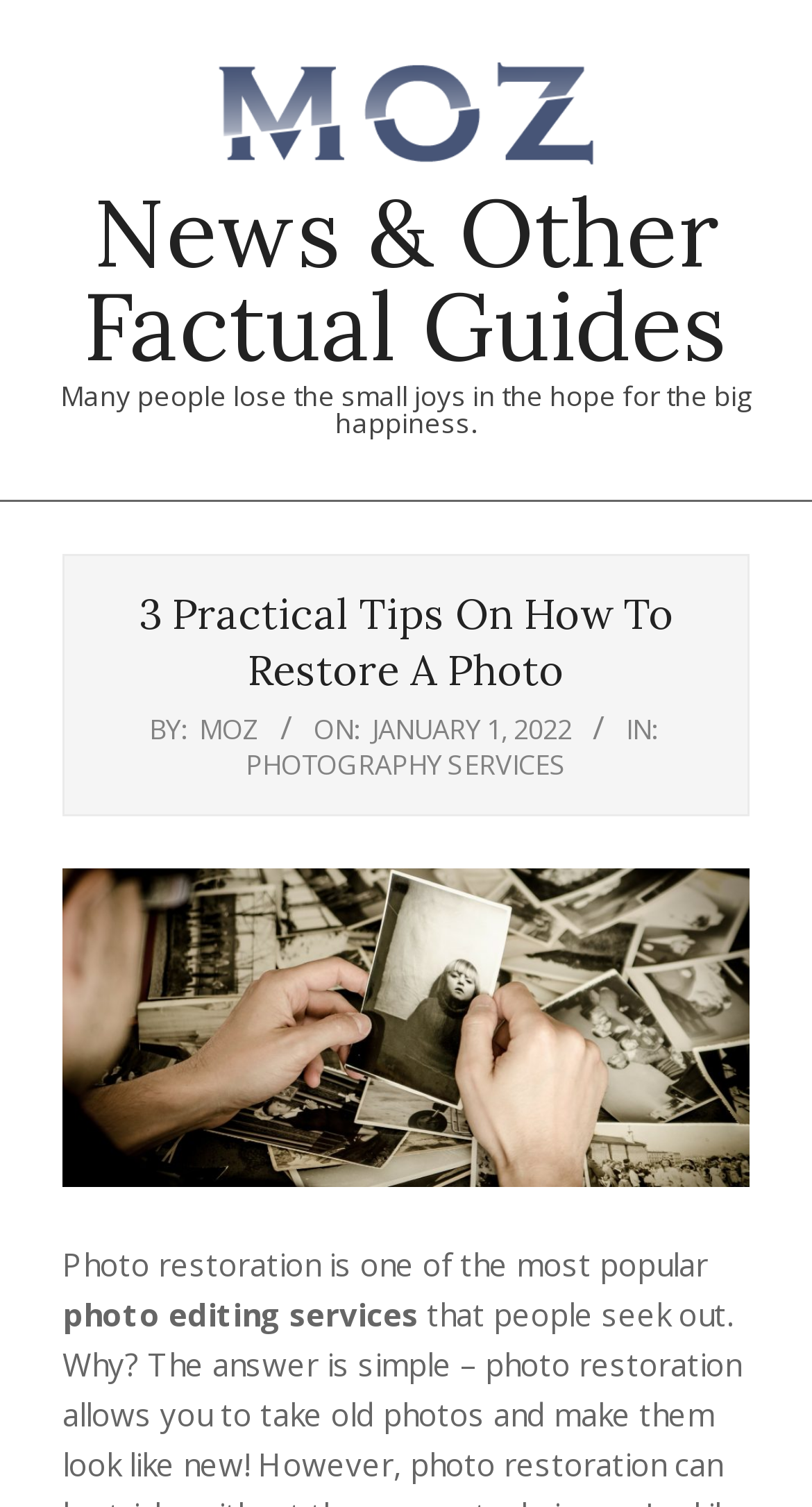When was the article published?
Use the image to answer the question with a single word or phrase.

Saturday, January 1, 2022, 1:05 pm